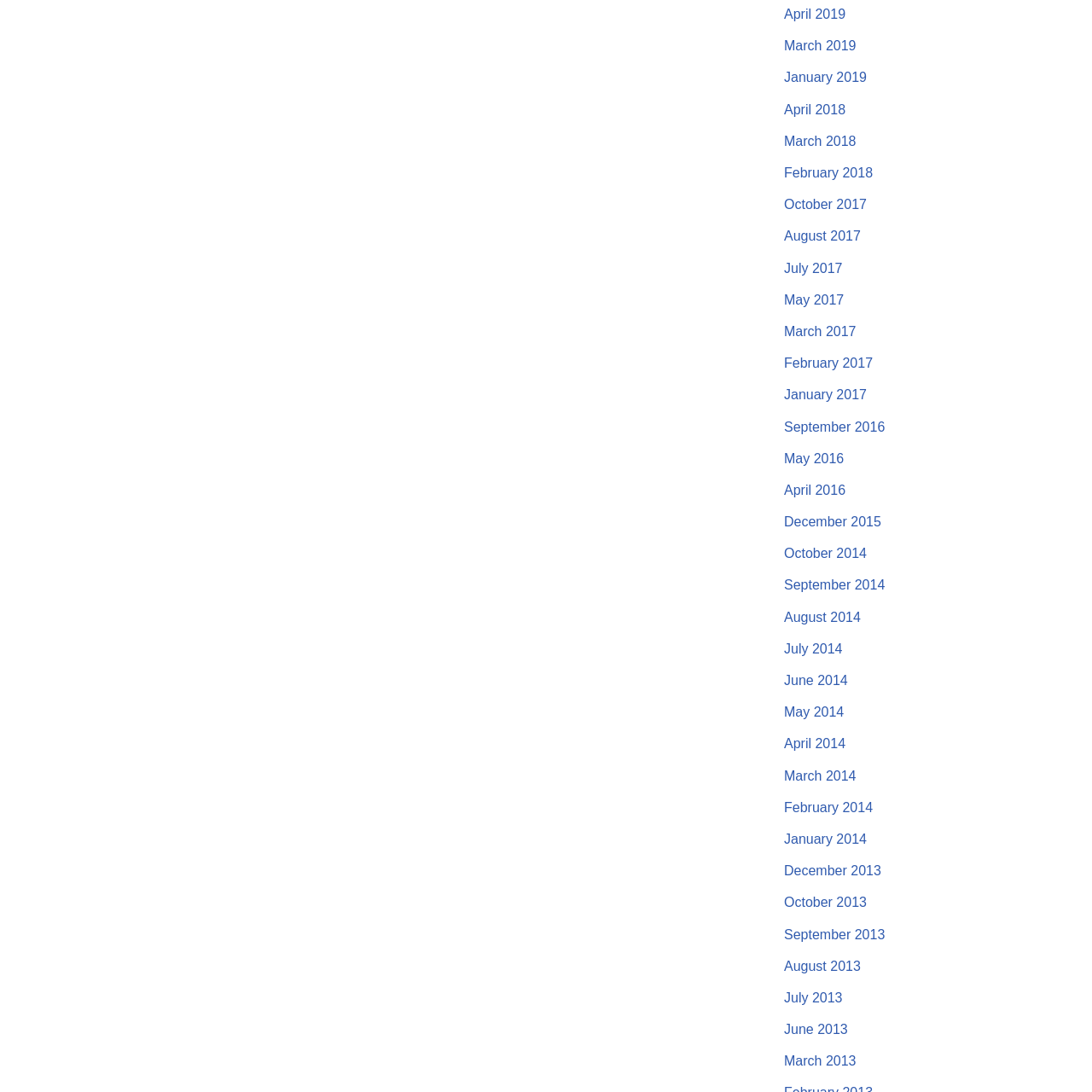How many links are available for the year 2019?
Answer with a single word or phrase by referring to the visual content.

3